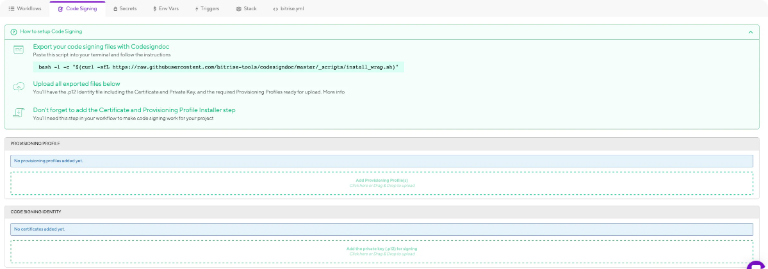Provide your answer in a single word or phrase: 
What is the purpose of the checklist?

To aid users